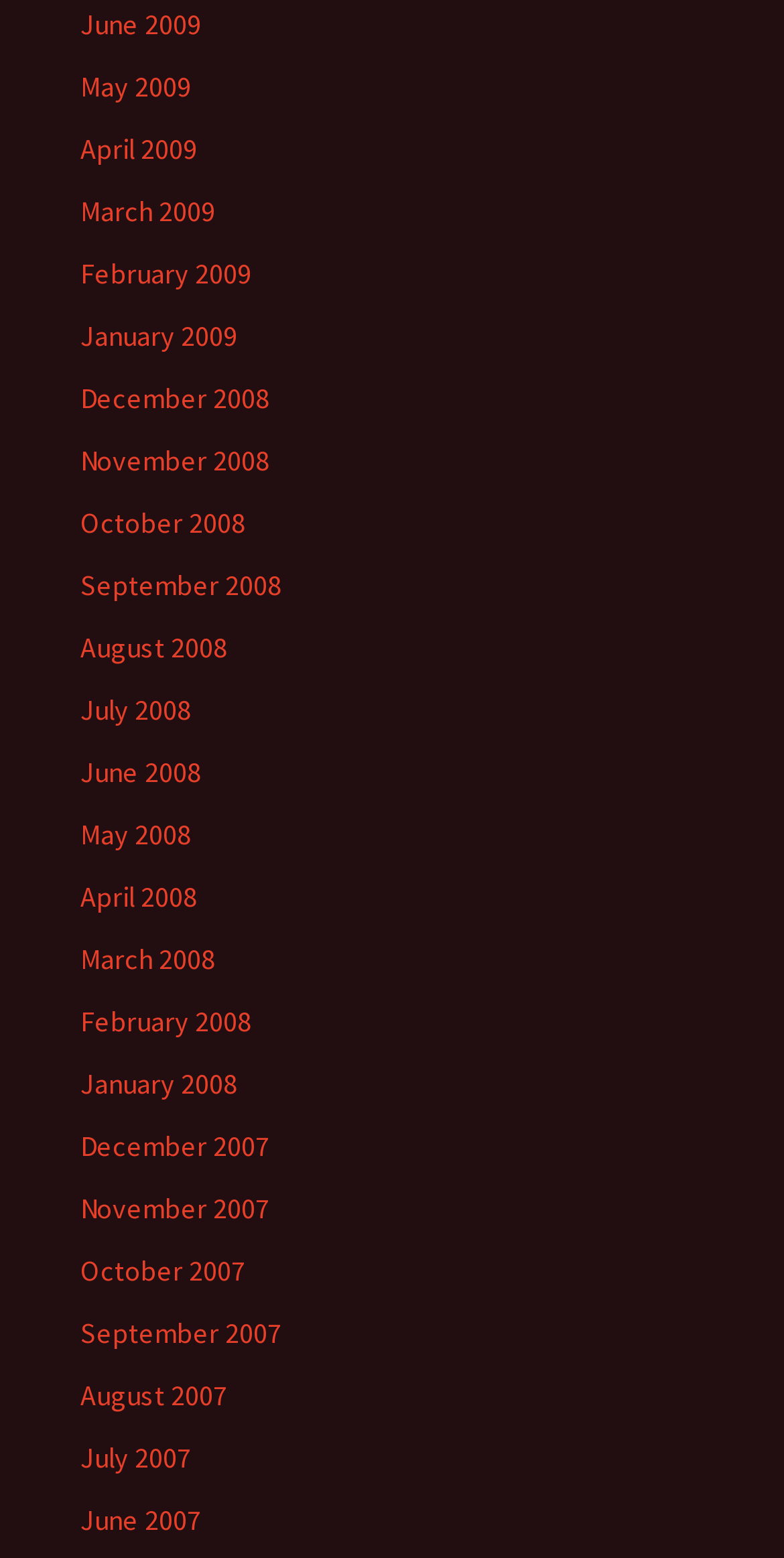Please specify the bounding box coordinates of the clickable region necessary for completing the following instruction: "view April 2009". The coordinates must consist of four float numbers between 0 and 1, i.e., [left, top, right, bottom].

[0.103, 0.084, 0.251, 0.107]